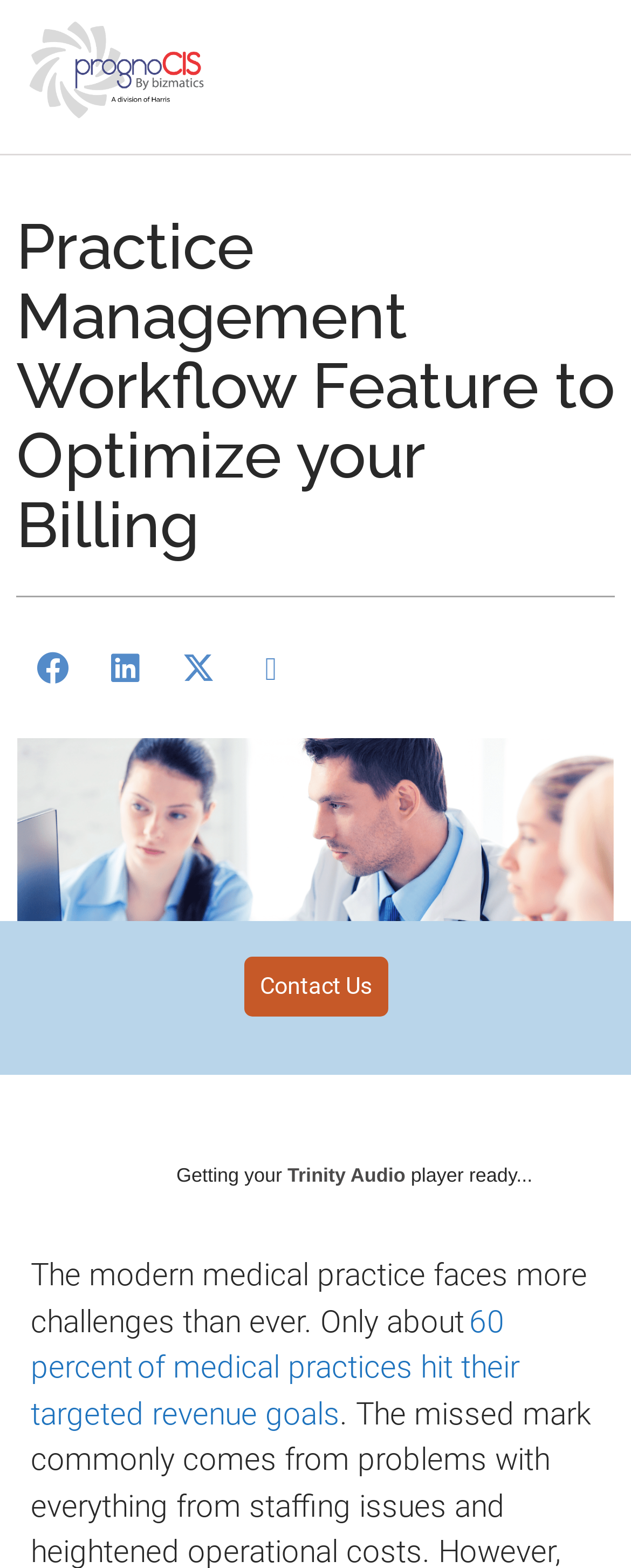Based on the image, give a detailed response to the question: What percentage of medical practices hit their targeted revenue goals?

The webpage mentions that 'only about 60 percent of medical practices hit their targeted revenue goals', which indicates that 60 percent is the percentage of medical practices that achieve their revenue goals.